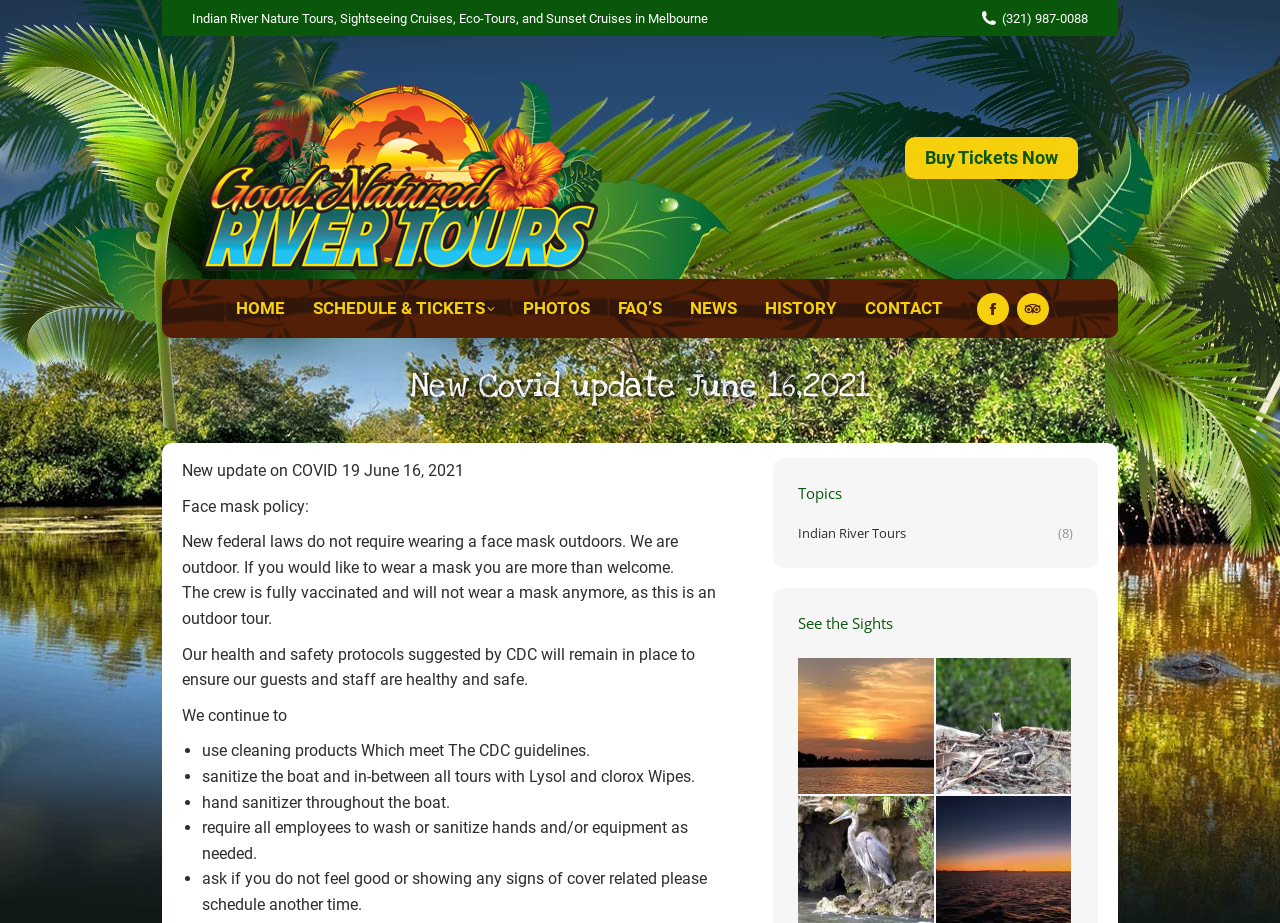Deliver a detailed narrative of the webpage's visual and textual elements.

This webpage is about Good Natured River Tours, a company offering sightseeing cruises, eco-tours, and sunset cruises in Melbourne. At the top of the page, there is a heading that reads "New Covid update June 16, 2021" followed by a paragraph explaining the company's face mask policy. The policy states that new federal laws do not require wearing a face mask outdoors, and the crew is fully vaccinated and will not wear masks anymore. The company will continue to follow health and safety protocols suggested by the CDC to ensure guests and staff are healthy and safe.

Below the policy update, there are several links to different sections of the website, including "HOME", "SCHEDULE & TICKETS", "PHOTOS", "FAQ'S", "NEWS", "HISTORY", and "CONTACT". There are also links to the company's Facebook and TripAdvisor pages.

To the left of the policy update, there is a logo of Good Natured River Tours, which is also a link to the company's website. Above the logo, there is a static text that reads "Indian River Nature Tours, Sightseeing Cruises, Eco-Tours, and Sunset Cruises in Melbourne". There is also a phone number "(321) 987-0088" displayed as a link.

On the right side of the page, there is a call-to-action button "Buy Tickets Now". Below the button, there are several links to different topics, including "Topics", "See the Sights", "Indian River Sunset Cruise", and "Nesting Osprey".